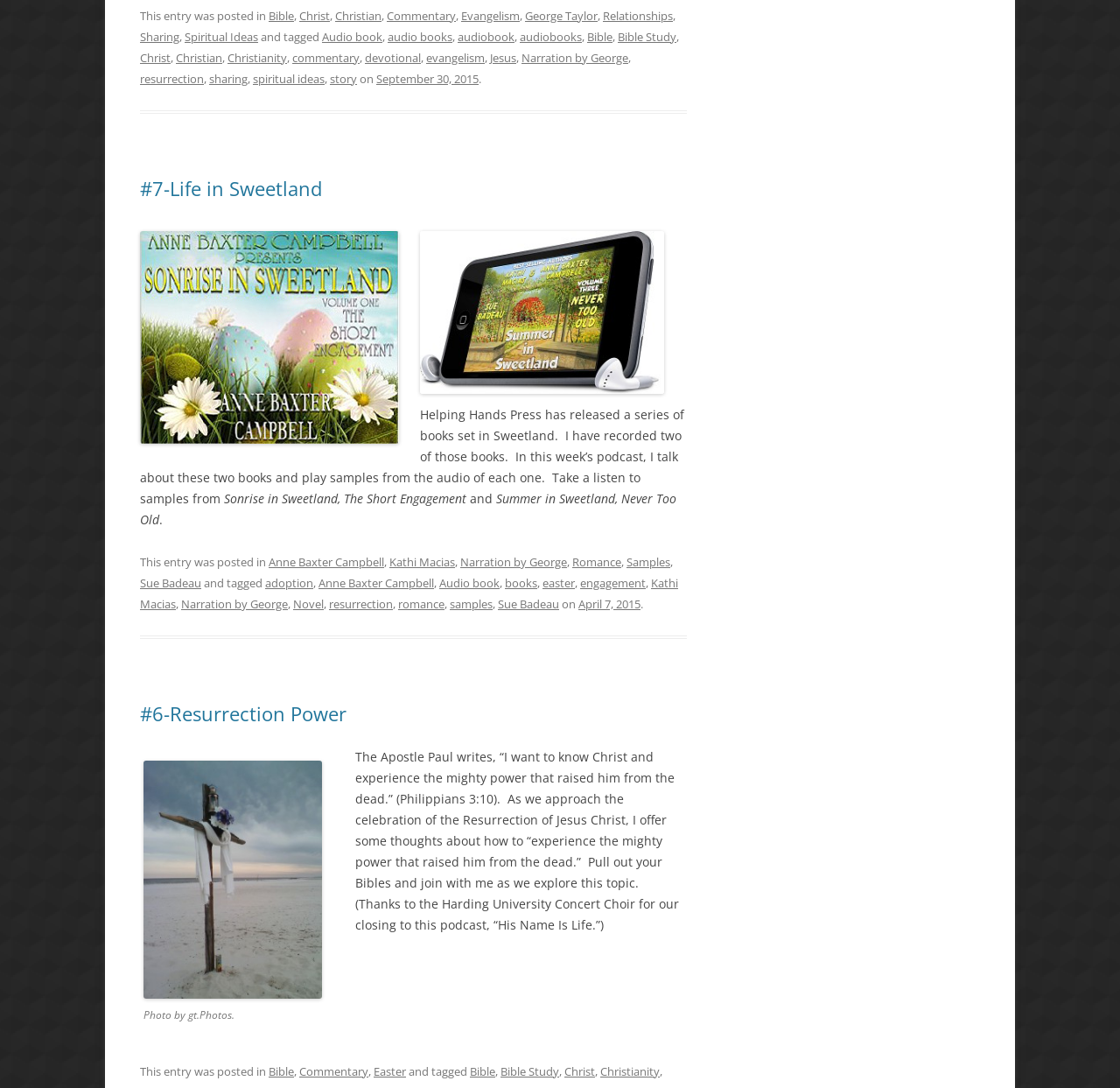Please find the bounding box coordinates of the element that you should click to achieve the following instruction: "Click on the link 'Bible'". The coordinates should be presented as four float numbers between 0 and 1: [left, top, right, bottom].

[0.24, 0.007, 0.262, 0.022]